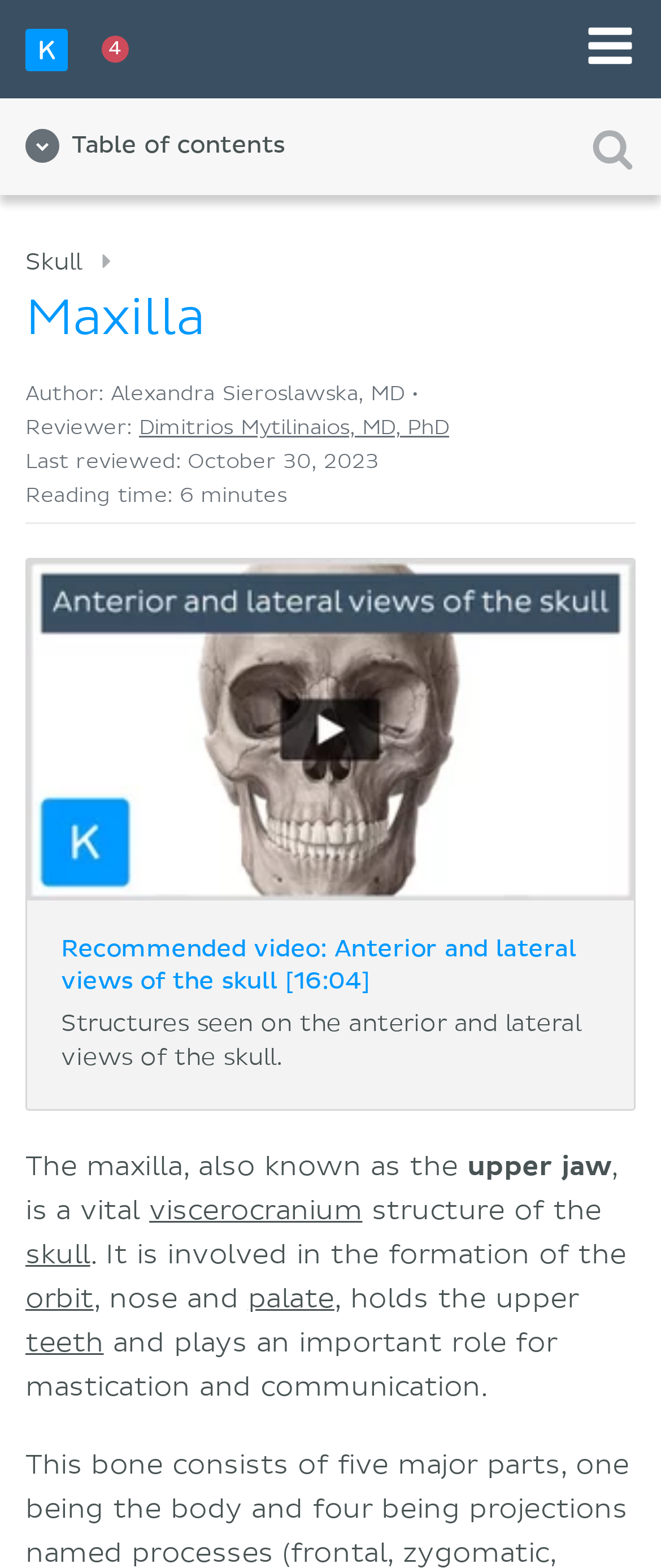Point out the bounding box coordinates of the section to click in order to follow this instruction: "Watch the recommended video".

[0.092, 0.598, 0.872, 0.634]